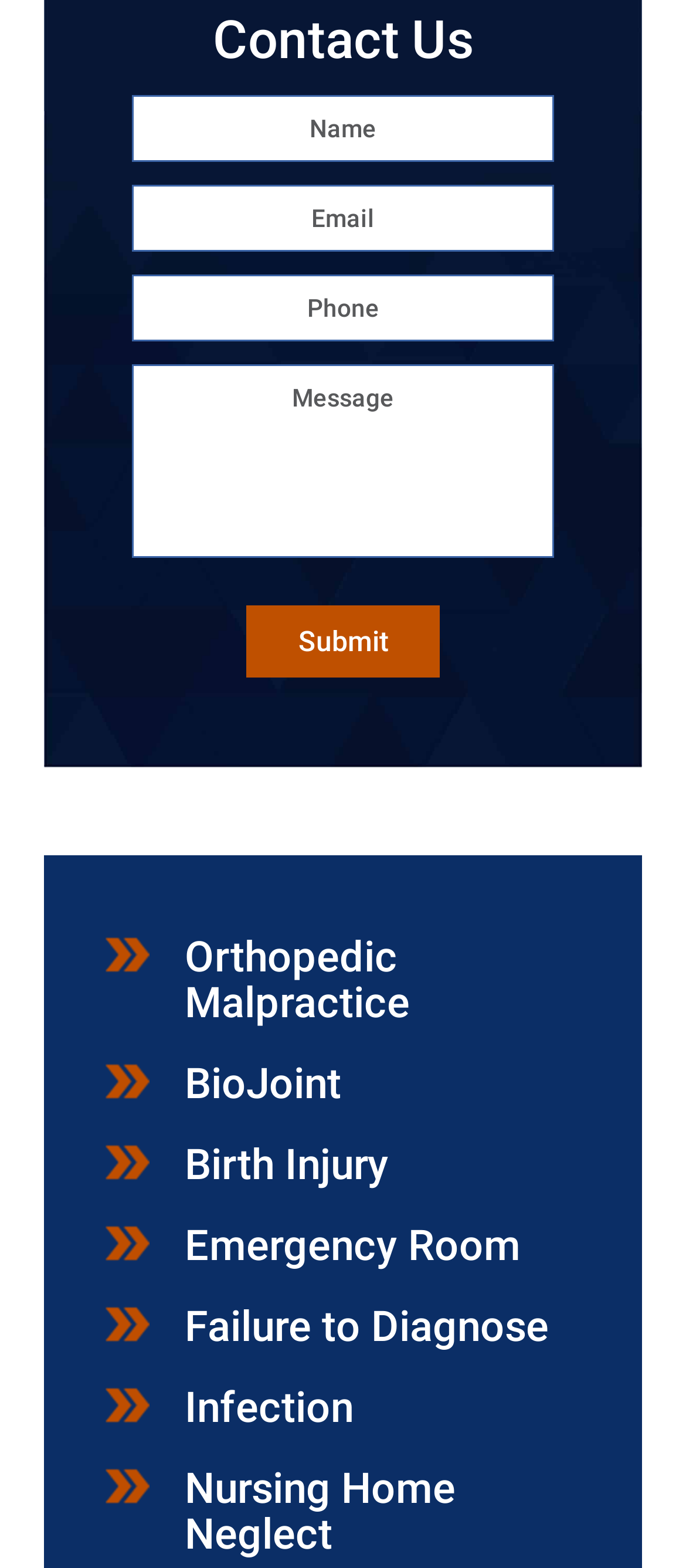Identify the bounding box coordinates of the region I need to click to complete this instruction: "Type your message".

[0.192, 0.233, 0.808, 0.356]